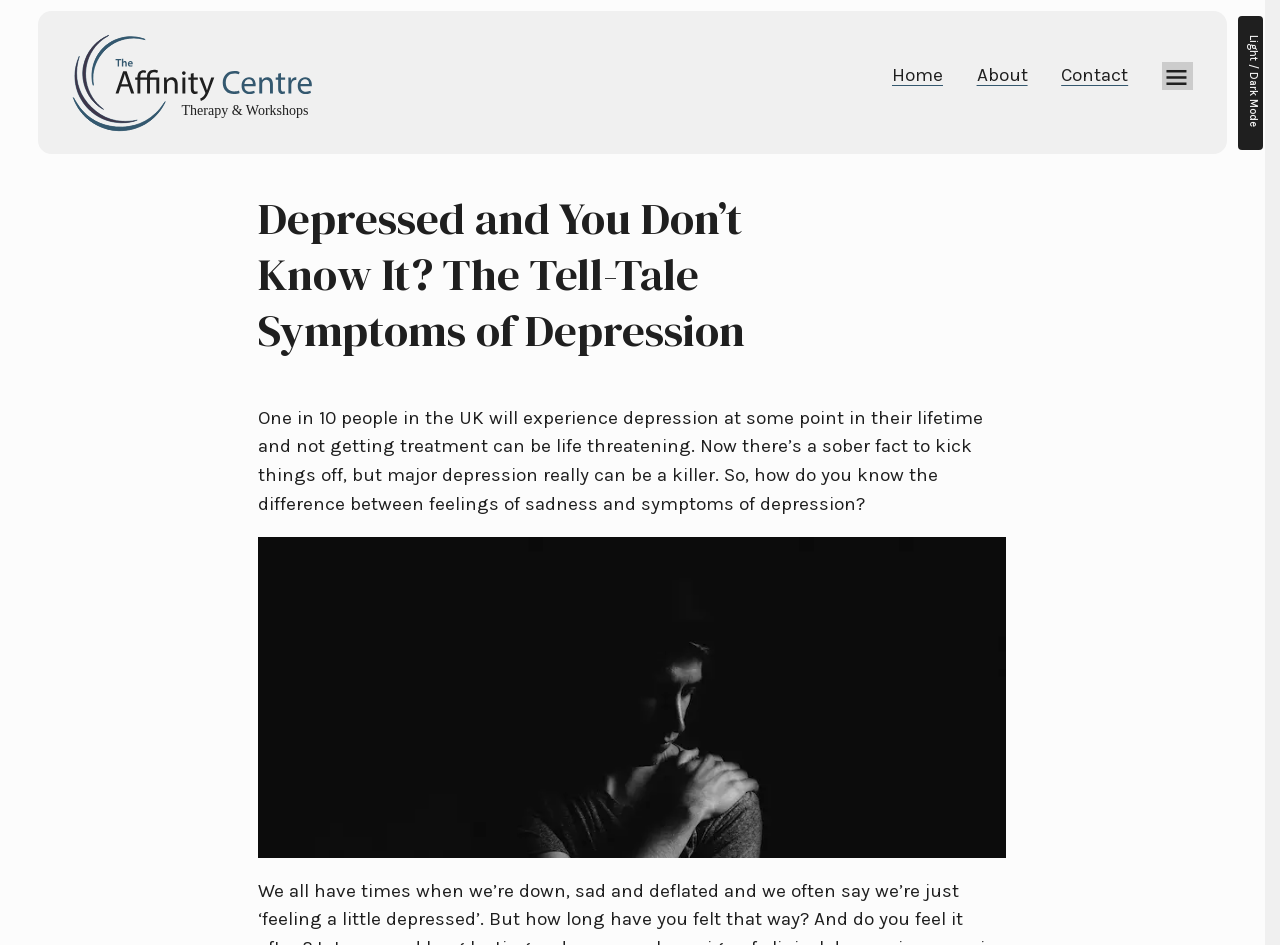What is the logo on the top left?
Using the information presented in the image, please offer a detailed response to the question.

I found the logo by looking at the top left corner of the webpage, where I saw a link with an image inside it. The image is described as 'Affinity Centre Logo'.